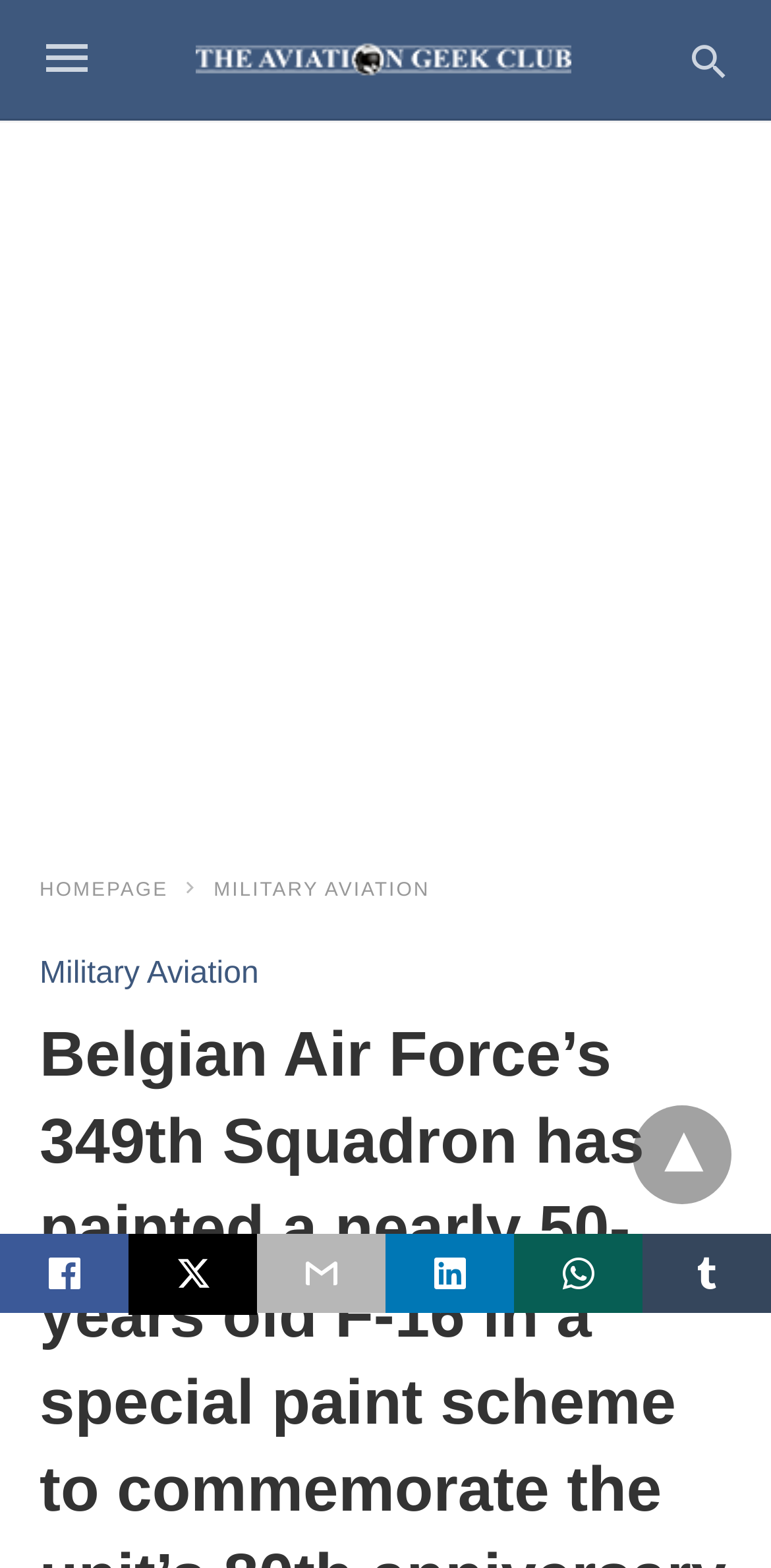Locate the bounding box coordinates of the clickable area to execute the instruction: "share on twitter". Provide the coordinates as four float numbers between 0 and 1, represented as [left, top, right, bottom].

[0.167, 0.787, 0.333, 0.839]